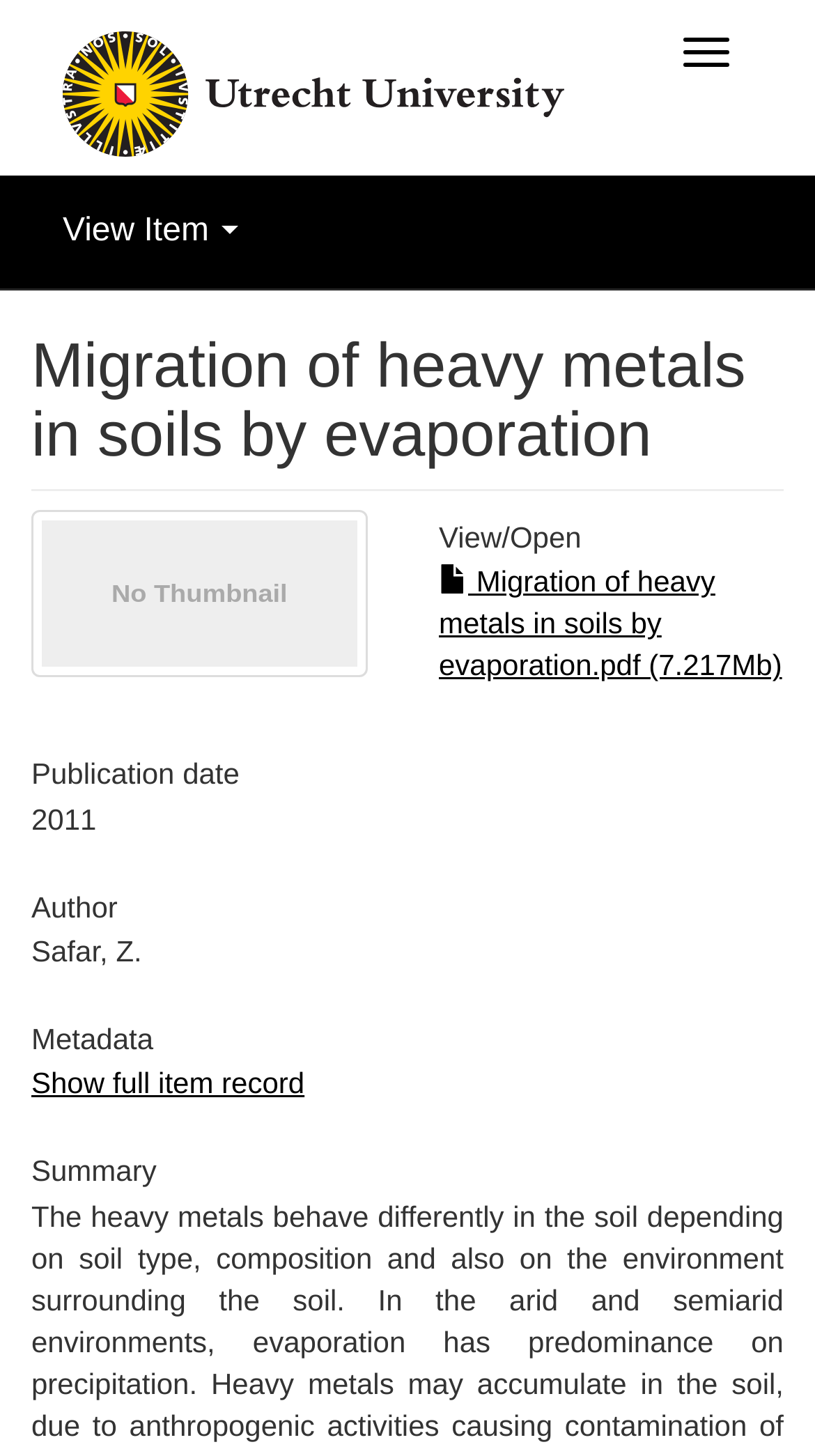Answer with a single word or phrase: 
What is the size of the PDF file?

7.217Mb